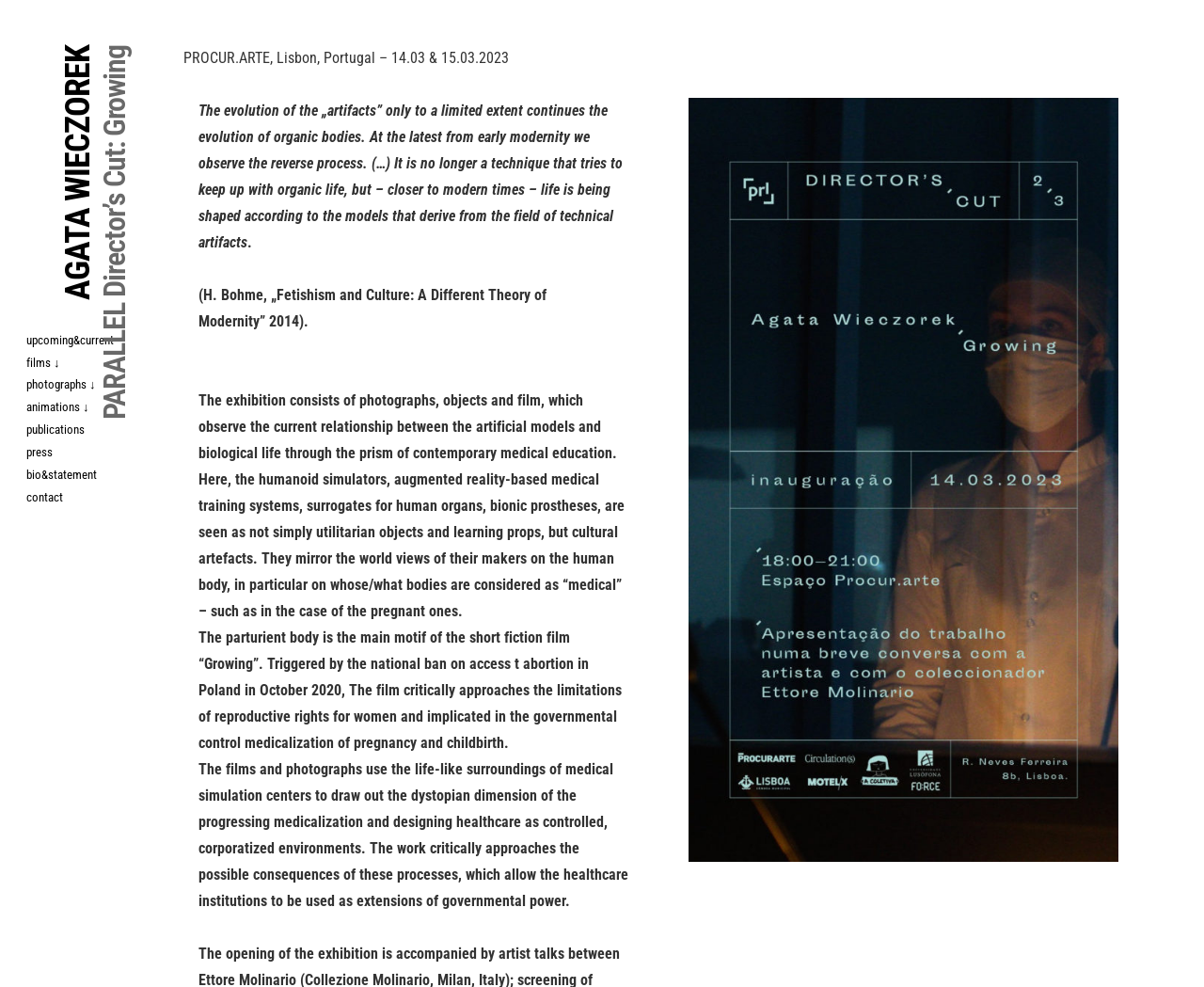Please determine the bounding box coordinates for the UI element described here. Use the format (top-left x, top-left y, bottom-right x, bottom-right y) with values bounded between 0 and 1: contact

[0.022, 0.497, 0.052, 0.511]